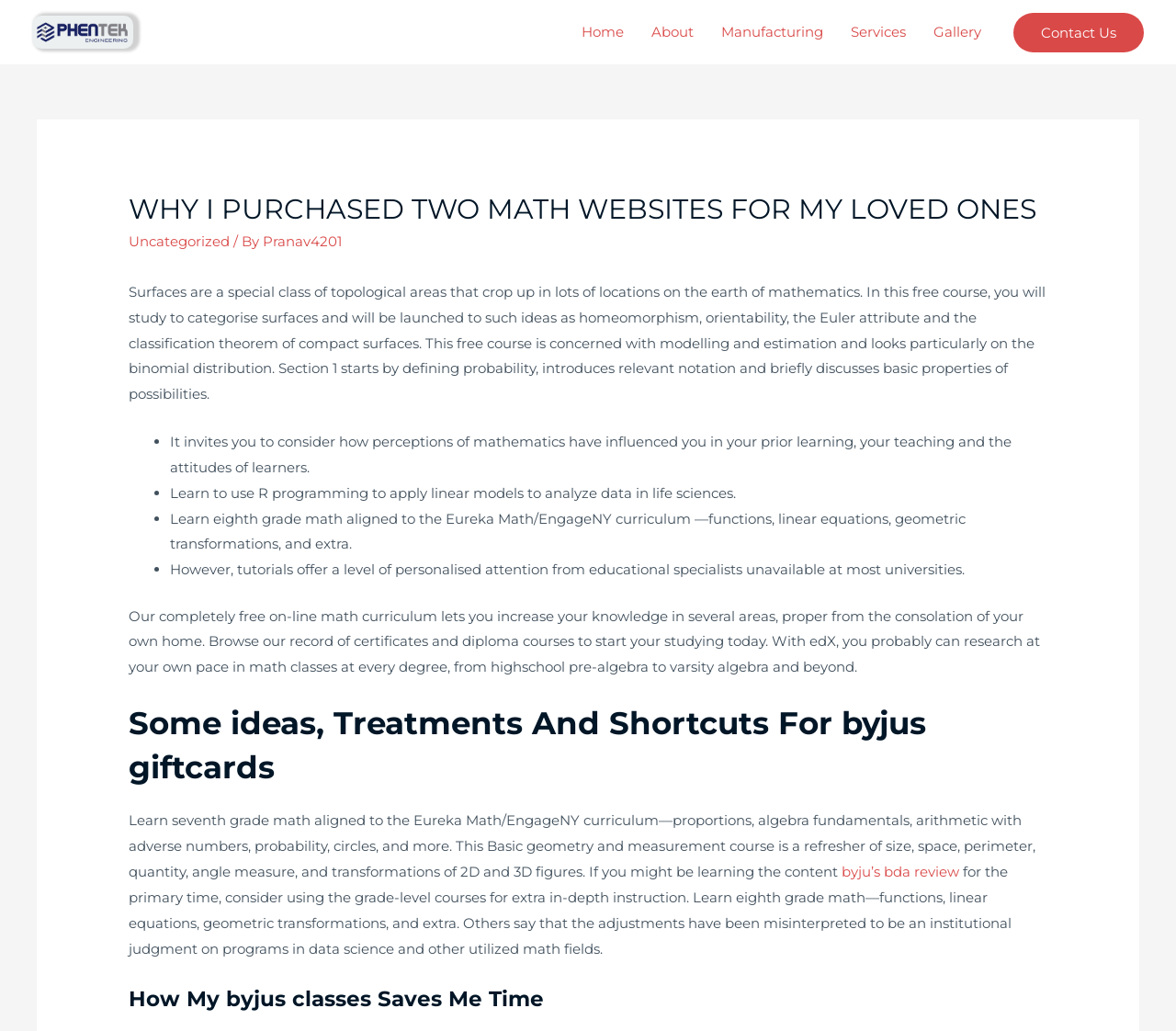Generate the main heading text from the webpage.

WHY I PURCHASED TWO MATH WEBSITES FOR MY LOVED ONES